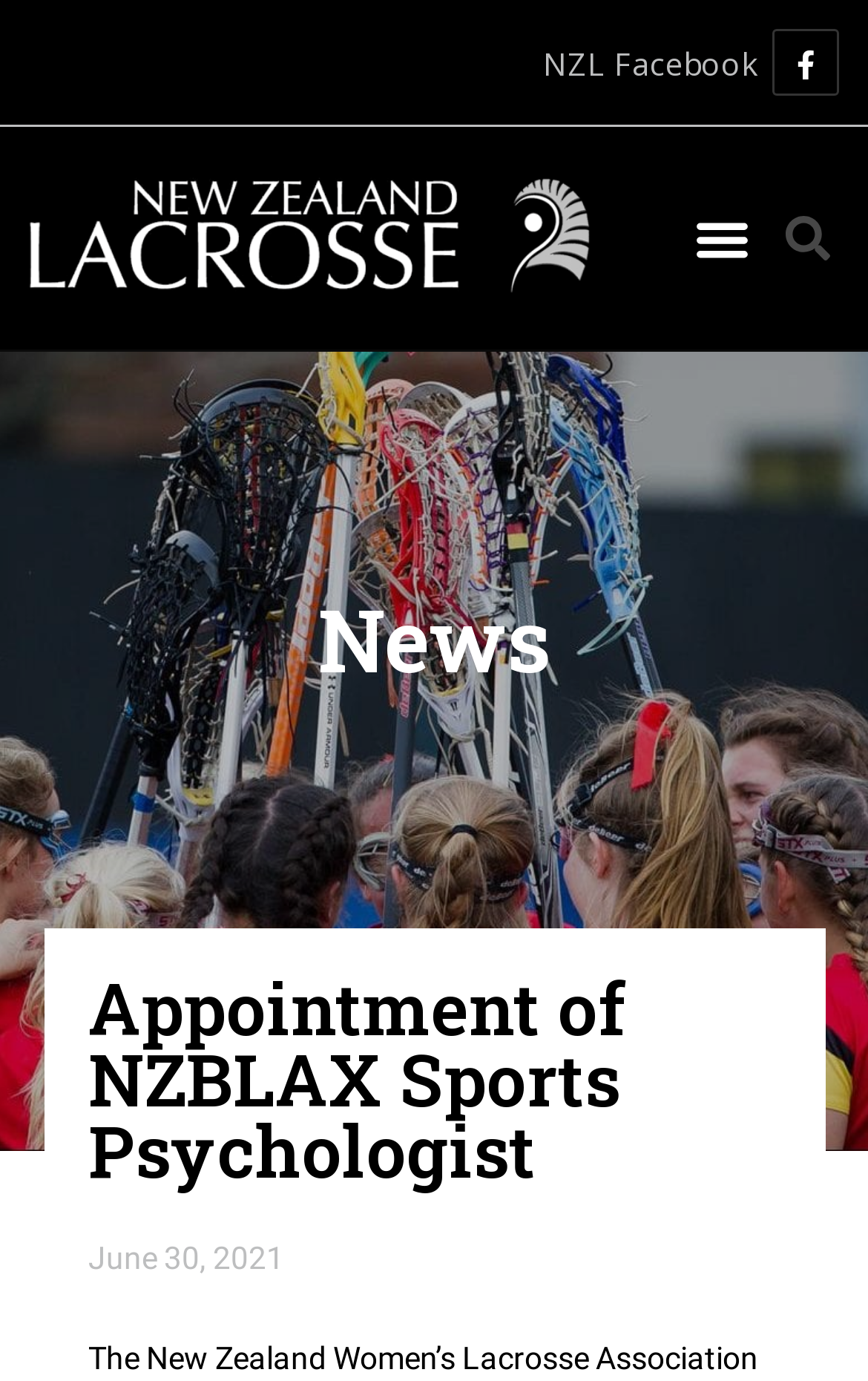How many headings are there on the webpage?
Examine the screenshot and reply with a single word or phrase.

2